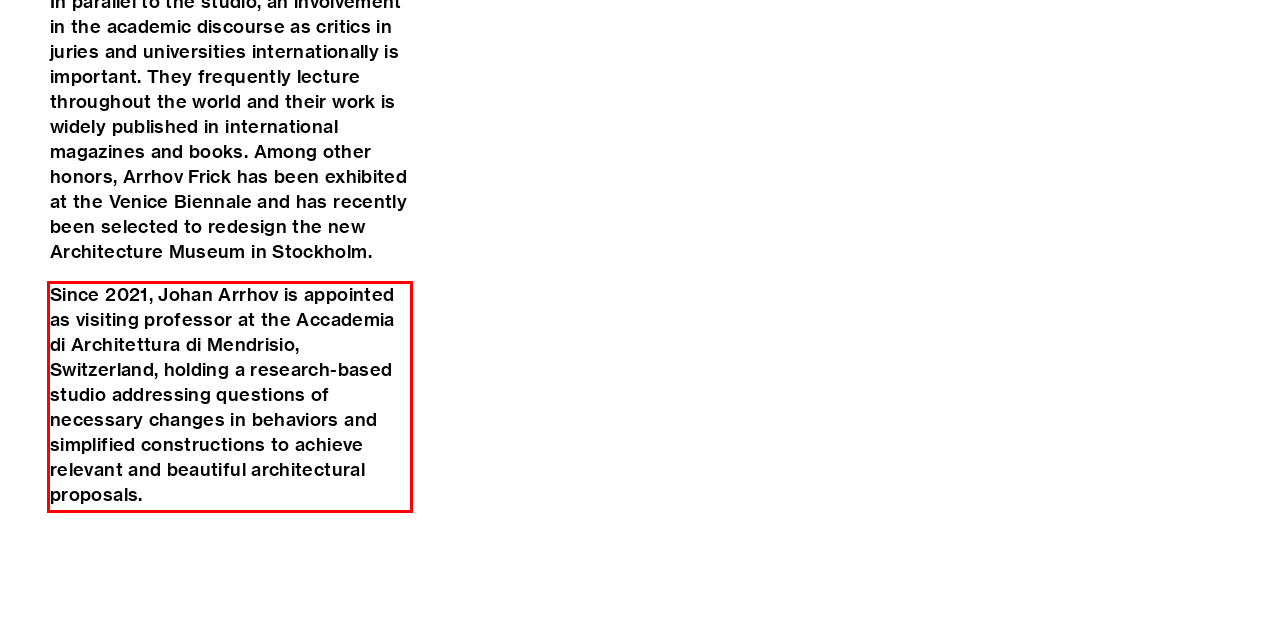In the given screenshot, locate the red bounding box and extract the text content from within it.

Since 2021, Johan Arrhov is appointed as visiting professor at the Accademia di Architettura di Mendrisio, Switzerland, holding a research-based studio addressing questions of necessary changes in behaviors and simplified constructions to achieve relevant and beautiful architectural proposals.